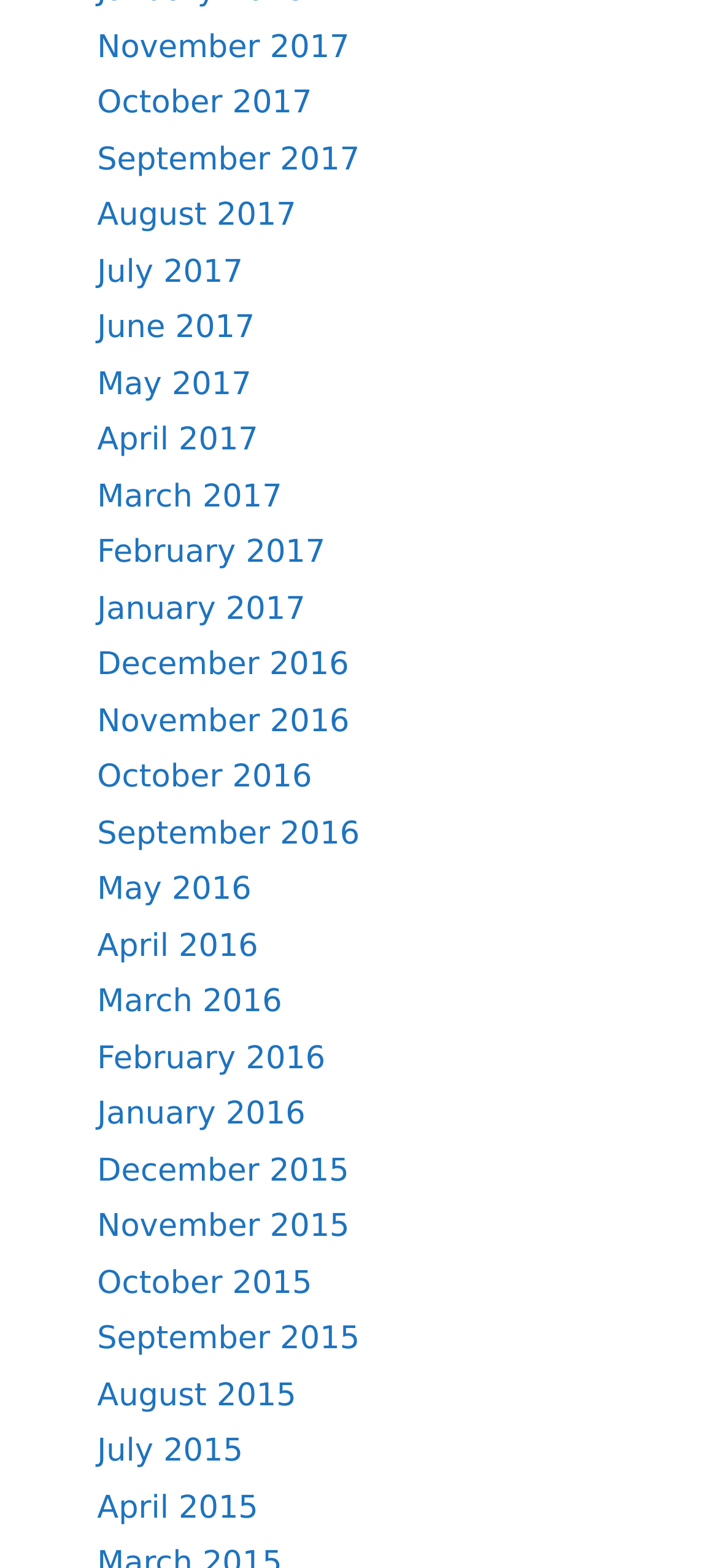How many months are listed?
Please provide a comprehensive answer based on the details in the screenshot.

I counted the number of links on the webpage, and there are 24 links, each representing a month from 2015 to 2017.